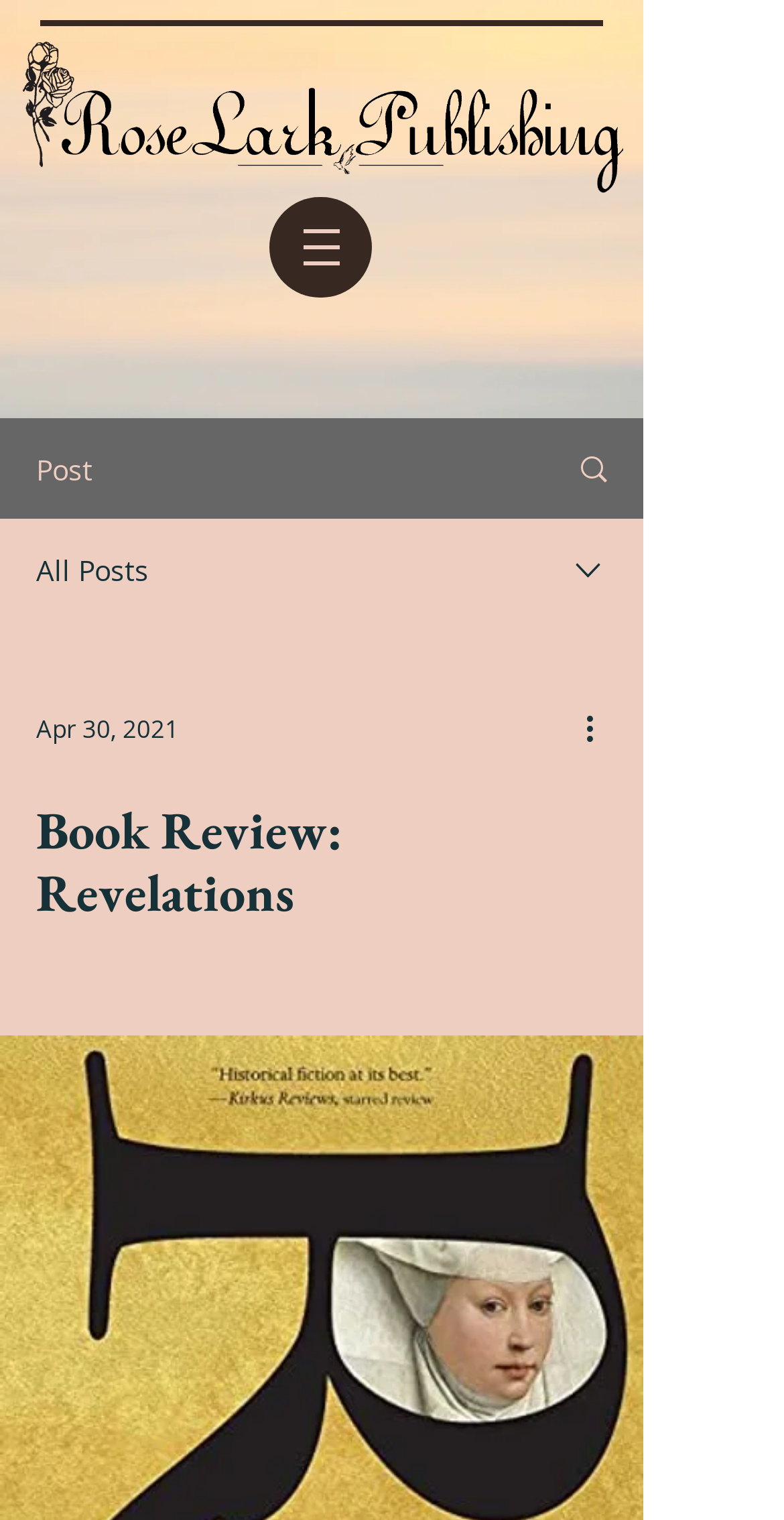Is there a social bar on the page?
Ensure your answer is thorough and detailed.

I noticed a list element with the description 'Social Bar', which suggests that there is a social bar on the page.